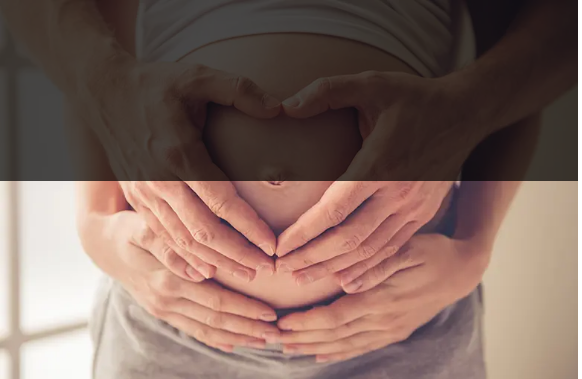Provide a brief response in the form of a single word or phrase:
What is the protective environment for the fetus during pregnancy?

Amniotic fluid